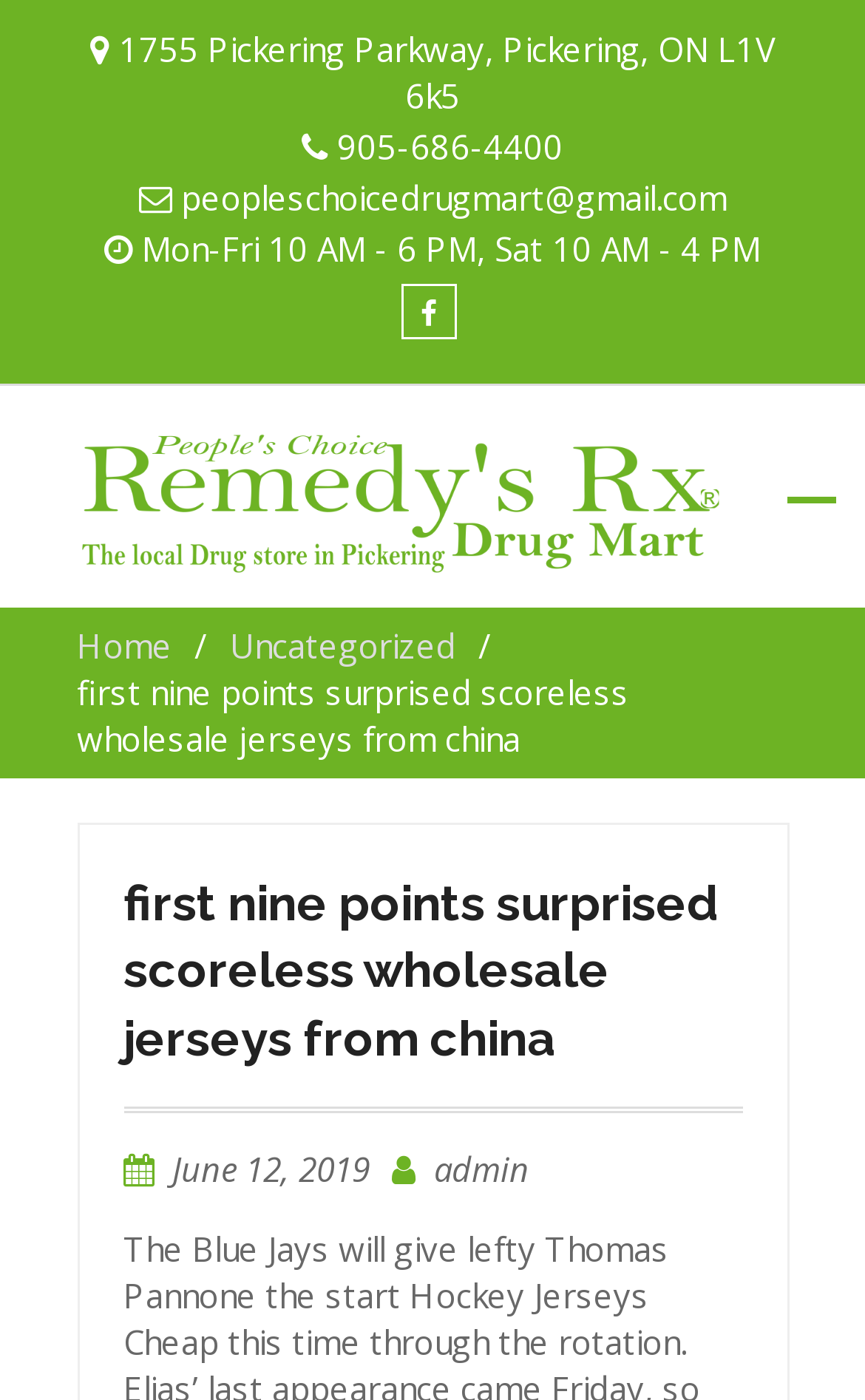Offer an extensive depiction of the webpage and its key elements.

The webpage appears to be a blog post or article from People's Choice Drug Mart. At the top, there is a header section that displays the store's address, "1755 Pickering Parkway, Pickering, ON L1V 6k5", and phone number, "905-686-4400", positioned side by side. Below them, there is an email address, "peopleschoicedrugmart@gmail.com", and the store's business hours, "Mon-Fri 10 AM - 6 PM, Sat 10 AM - 4 PM".

To the right of the business hours, there is a Facebook icon, represented by "\uf09a FB". Below the header section, there is a prominent link to the store's homepage, "People's Choice Drug Mart", accompanied by a logo image. On the right side of the page, there is a navigation menu with a "Breadcrumbs" section, containing links to "Home" and "Uncategorized".

The main content of the page is a blog post titled "first nine points surprised scoreless wholesale jerseys from china", which is also the title of the webpage. The post's content is not explicitly described, but it has a heading with the same title, followed by a link to the post's date, "June 12, 2019", and the author's name, "admin". There are no images within the main content, but there is a logo image associated with the store's homepage link.